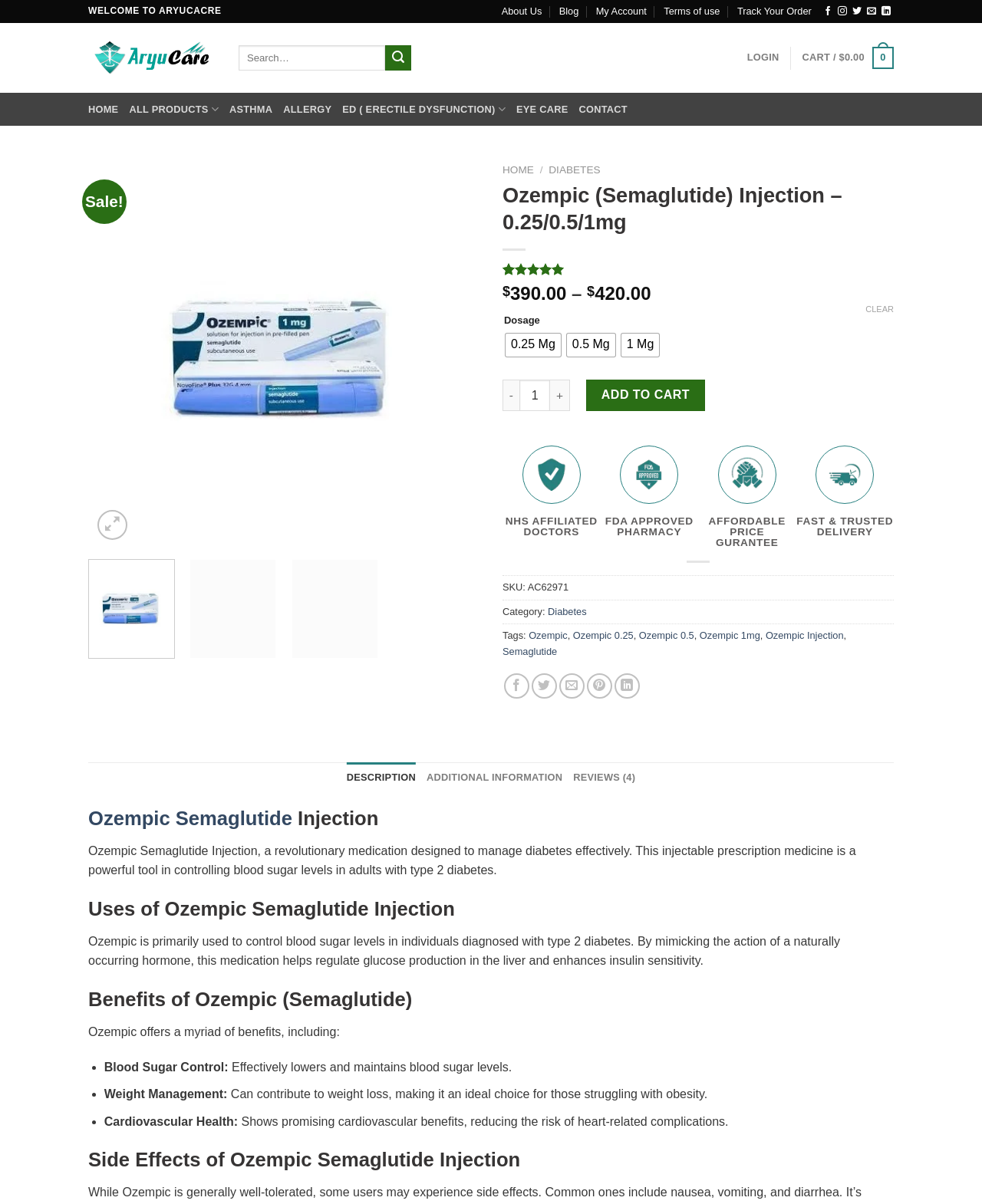Could you find the bounding box coordinates of the clickable area to complete this instruction: "Add Ozempic injection to cart"?

[0.597, 0.316, 0.718, 0.341]